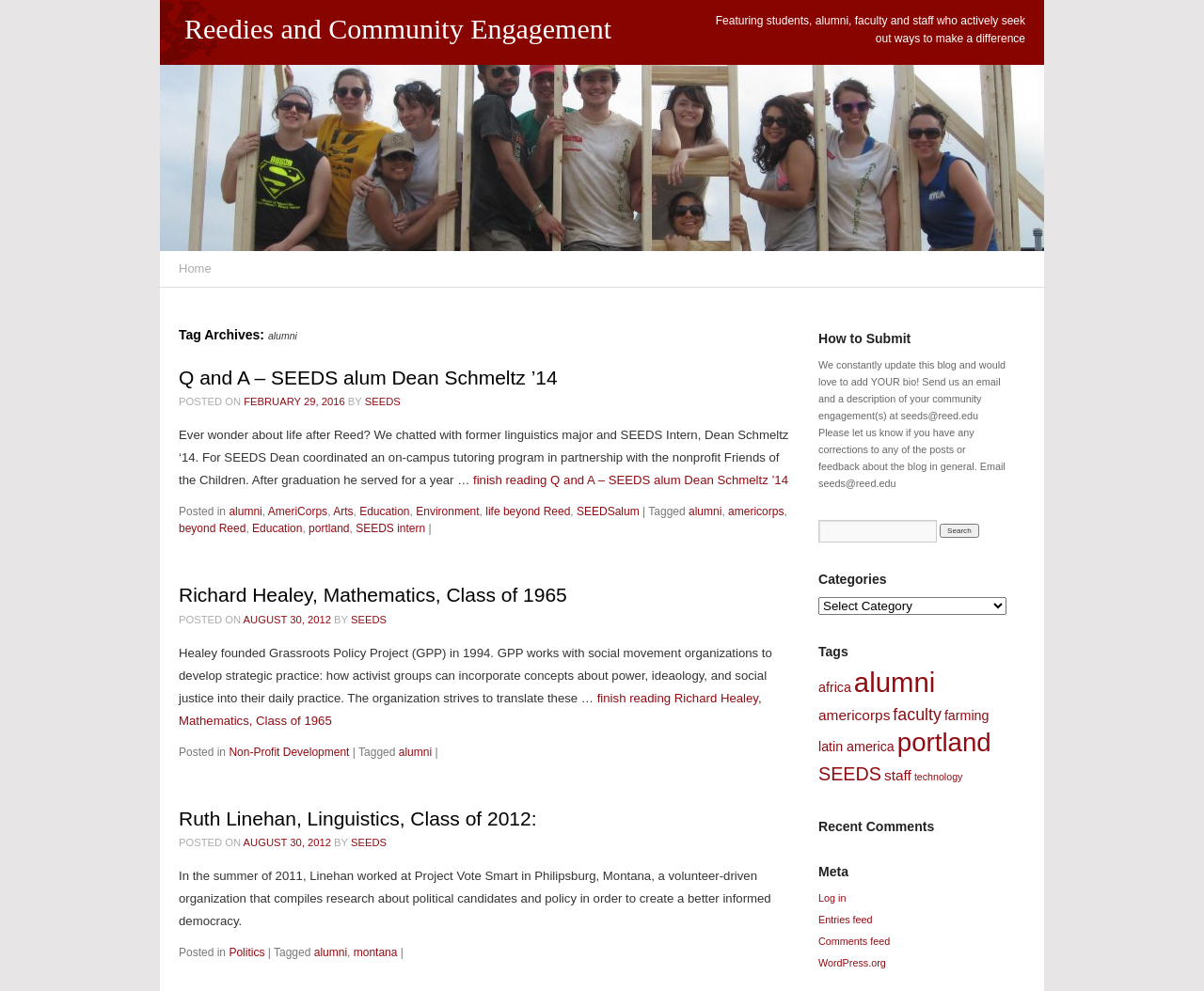Please locate the clickable area by providing the bounding box coordinates to follow this instruction: "View the post about Richard Healey, Mathematics, Class of 1965".

[0.148, 0.588, 0.664, 0.613]